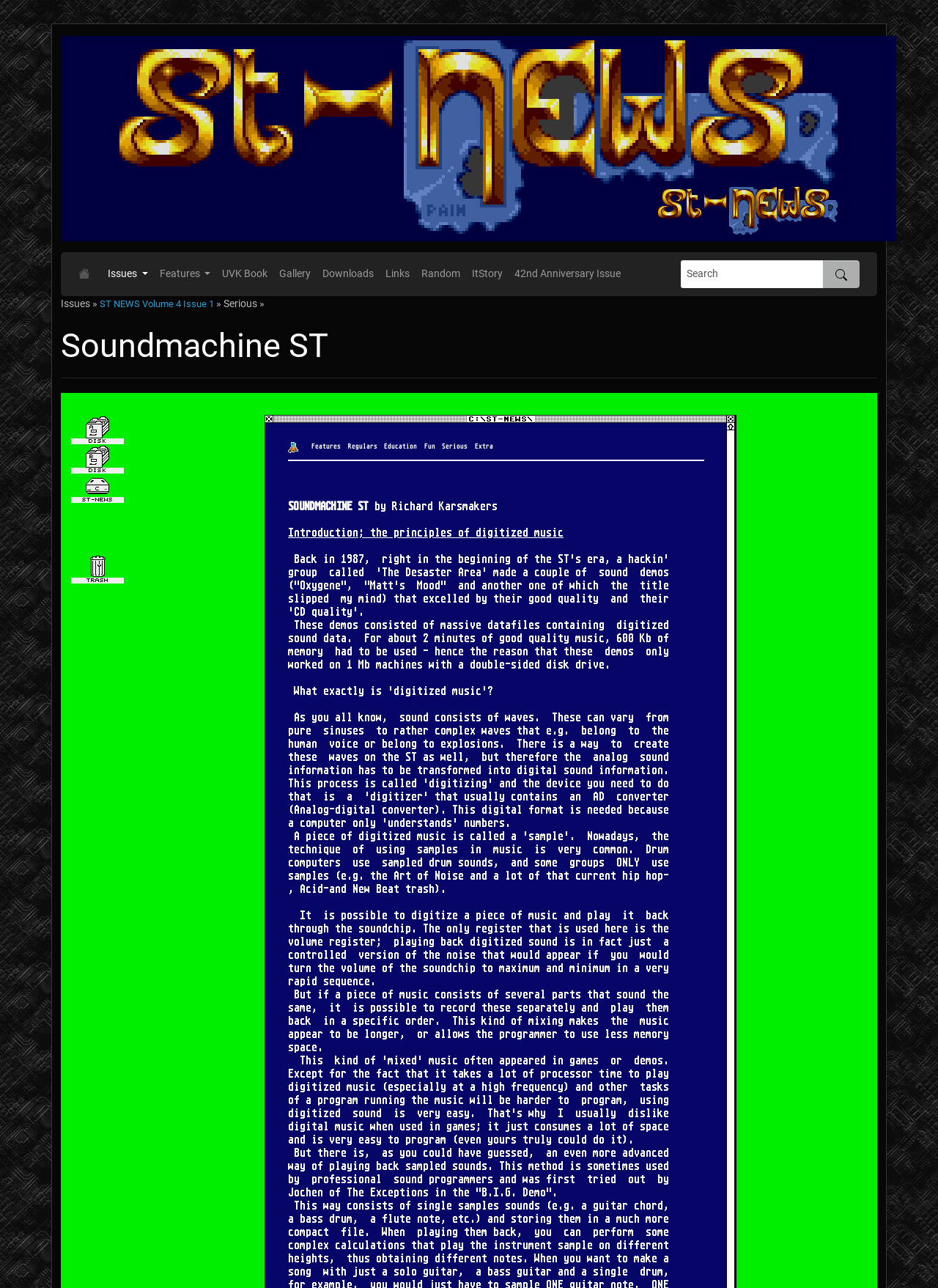What is the name of the disk magazine?
Based on the screenshot, provide your answer in one word or phrase.

ST NEWS